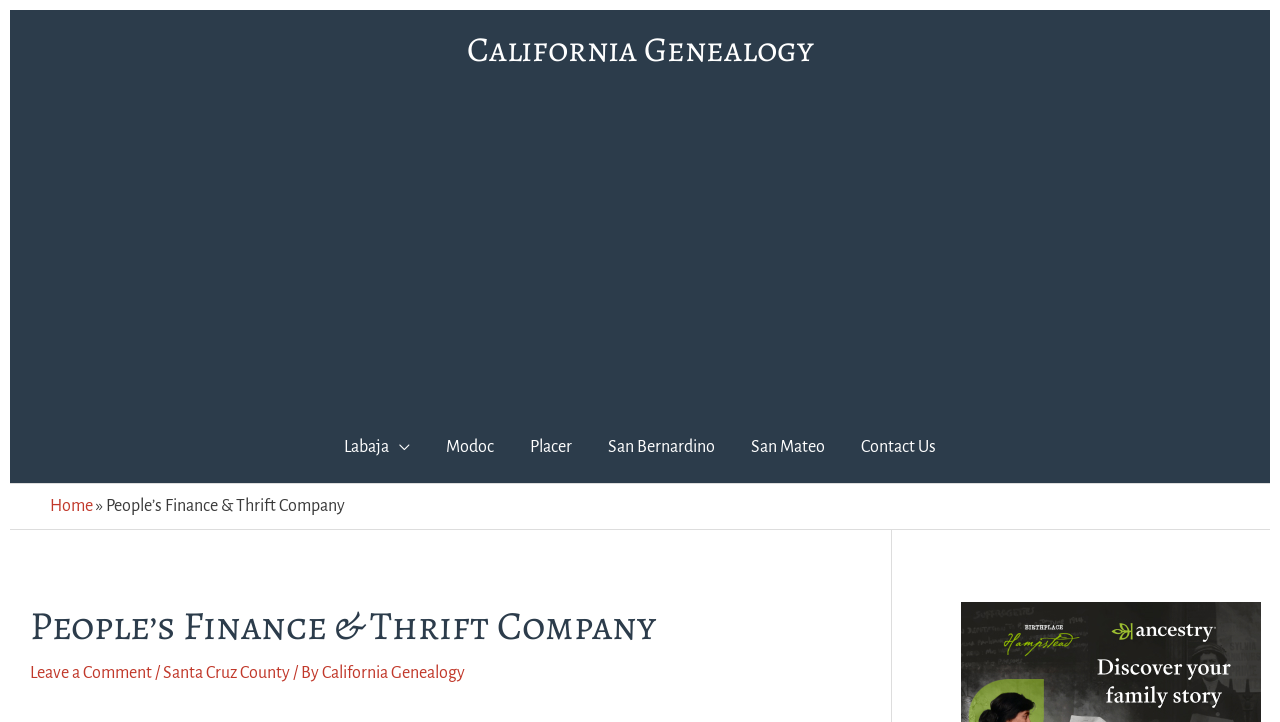Find the bounding box coordinates for the area that must be clicked to perform this action: "leave a comment".

[0.023, 0.92, 0.119, 0.945]